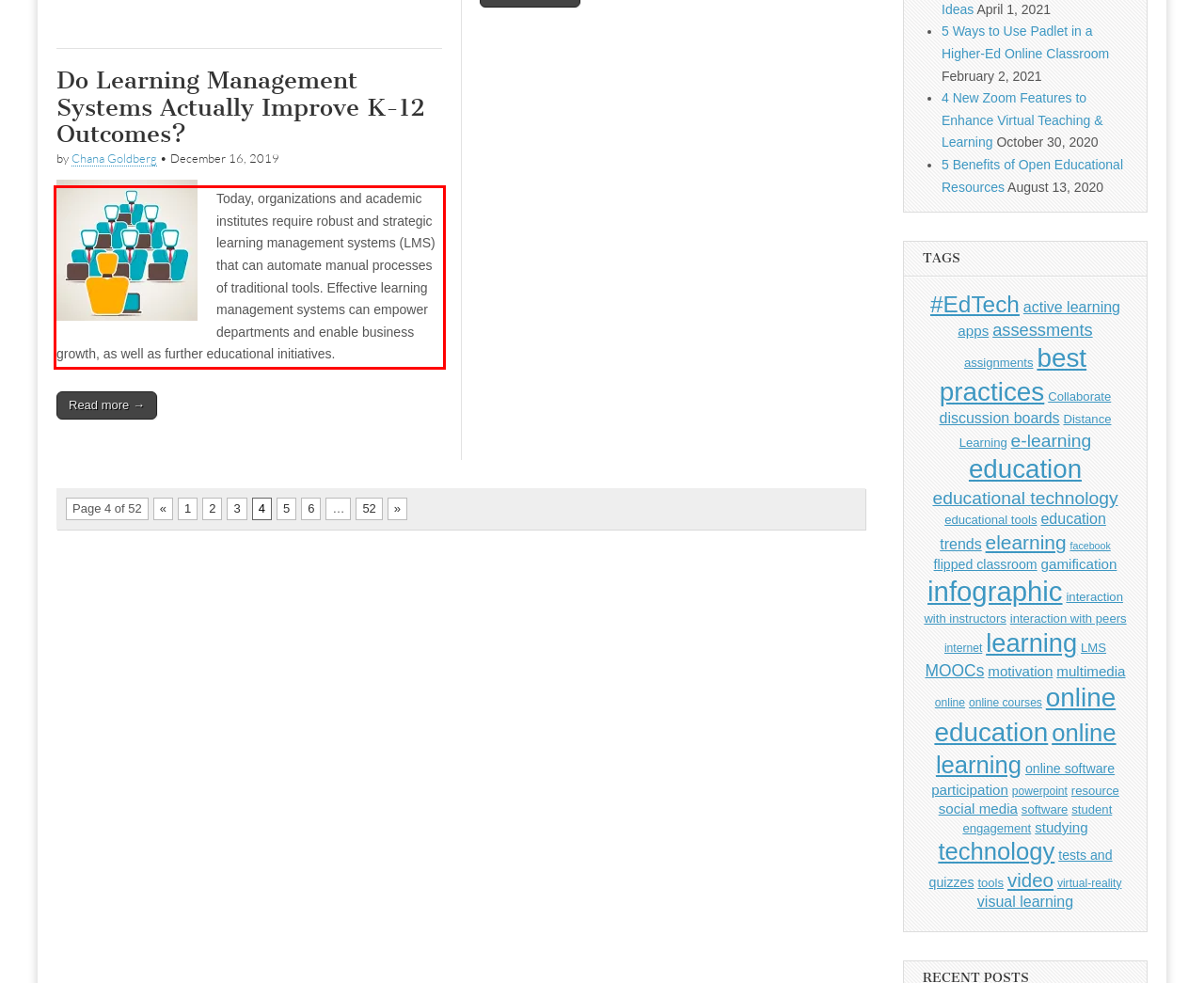Analyze the webpage screenshot and use OCR to recognize the text content in the red bounding box.

Today, organizations and academic institutes require robust and strategic learning management systems (LMS) that can automate manual processes of traditional tools. Effective learning management systems can empower departments and enable business growth, as well as further educational initiatives.